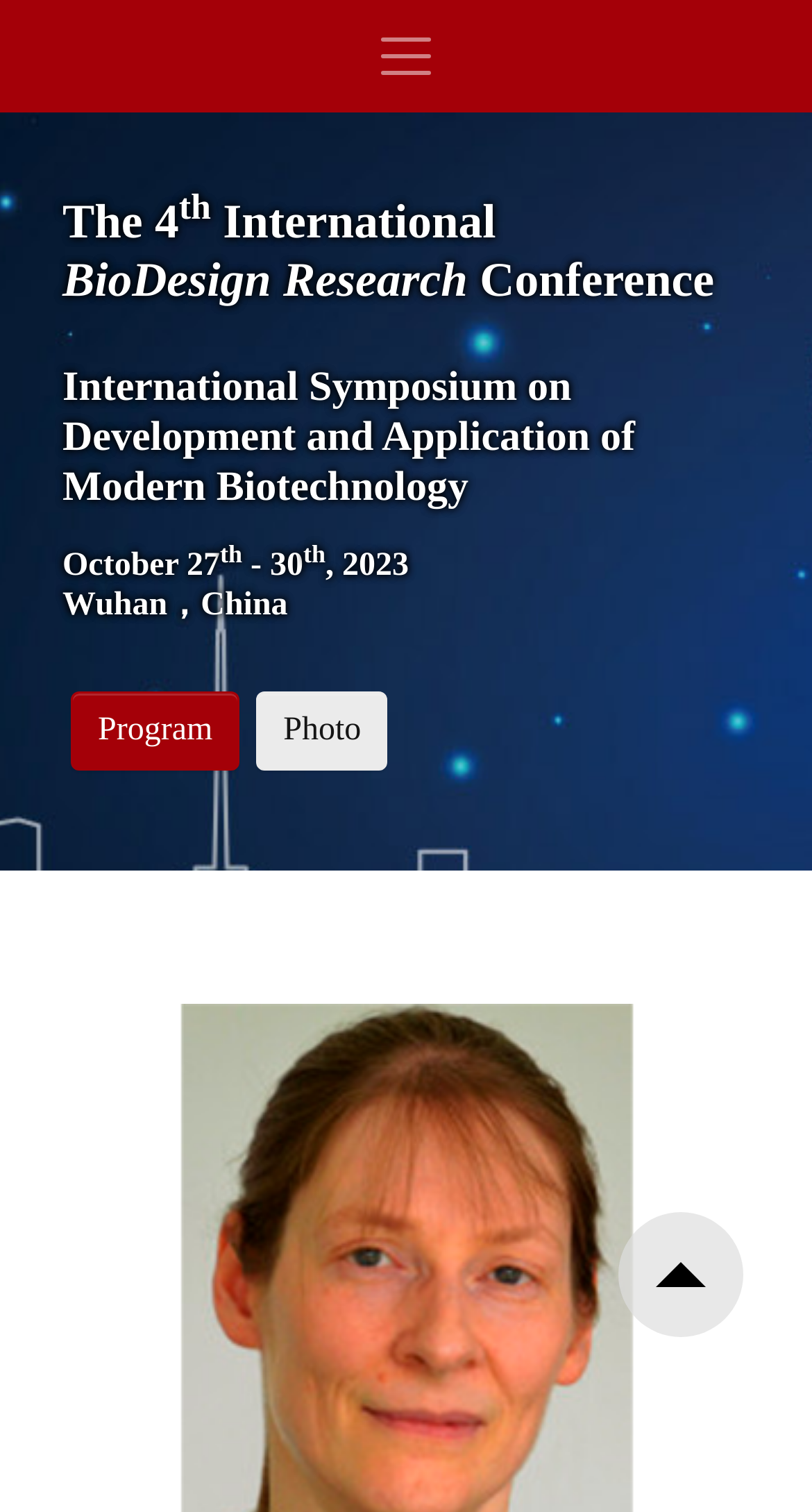Elaborate on the information and visuals displayed on the webpage.

The webpage is about the 4th International BioDesign Research Conference. At the top, there is a button located almost at the center of the page. Below the button, there are three headings that span almost the entire width of the page. The first heading displays the title of the conference, with a superscript element to the right of the text. The second heading shows the title of an international symposium, and the third heading displays the dates and location of the event, with two superscript elements and a static text element "Wuhan，China" to the right of the dates.

Below the headings, there are two links, "Program" and "Photo", positioned side by side, with "Program" on the left and "Photo" on the right. At the very bottom of the page, there is a link "Back to top" located near the right edge of the page, accompanied by a small image to its right.